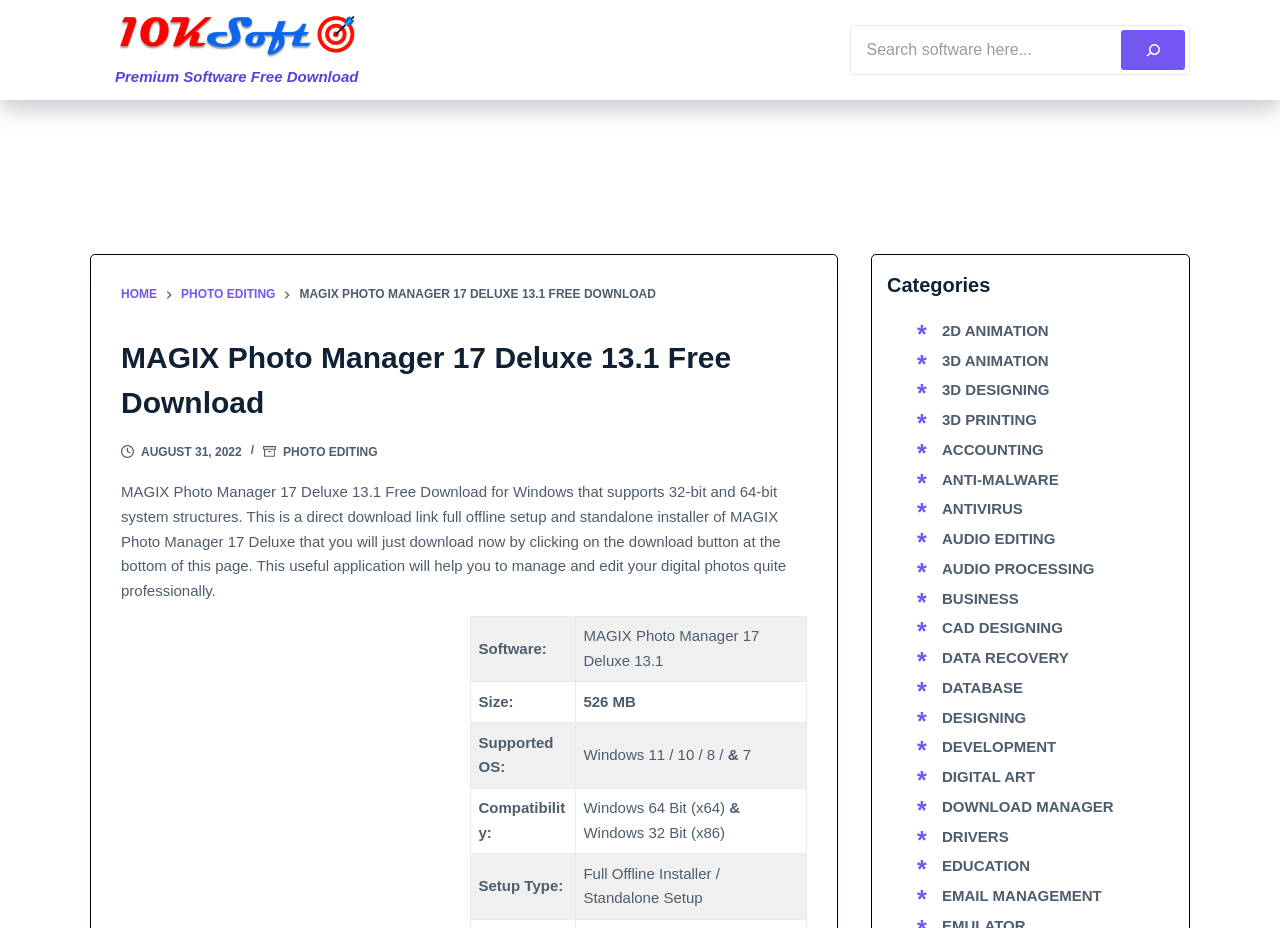Convey a detailed summary of the webpage, mentioning all key elements.

This webpage is about downloading MAGIX Photo Manager 17 Deluxe 13.1, a software for managing and editing digital photos. At the top left, there is a logo of 10ksoft.com, and next to it, a text "Premium Software Free Download" is displayed. A search bar is located at the top right, with a search button on its right side. 

Below the search bar, there is a horizontal menu with links to different categories, including HOME, PHOTO EDITING, and others. The main content of the page is a description of the software, which is divided into several sections. The first section has a heading "MAGIX Photo Manager 17 Deluxe 13.1 Free Download" and a brief description of the software. 

Below this section, there are several rows of information, including the software's size, supported operating systems, compatibility, and setup type. Each row has two columns, with the left column displaying the category name and the right column displaying the corresponding information.

On the right side of the page, there is a list of categories, including 2D ANIMATION, 3D ANIMATION, 3D DESIGNING, and many others. Each category is a link, and there are 18 categories in total. At the bottom of the page, there is a download button, but it is not explicitly mentioned in the accessibility tree.